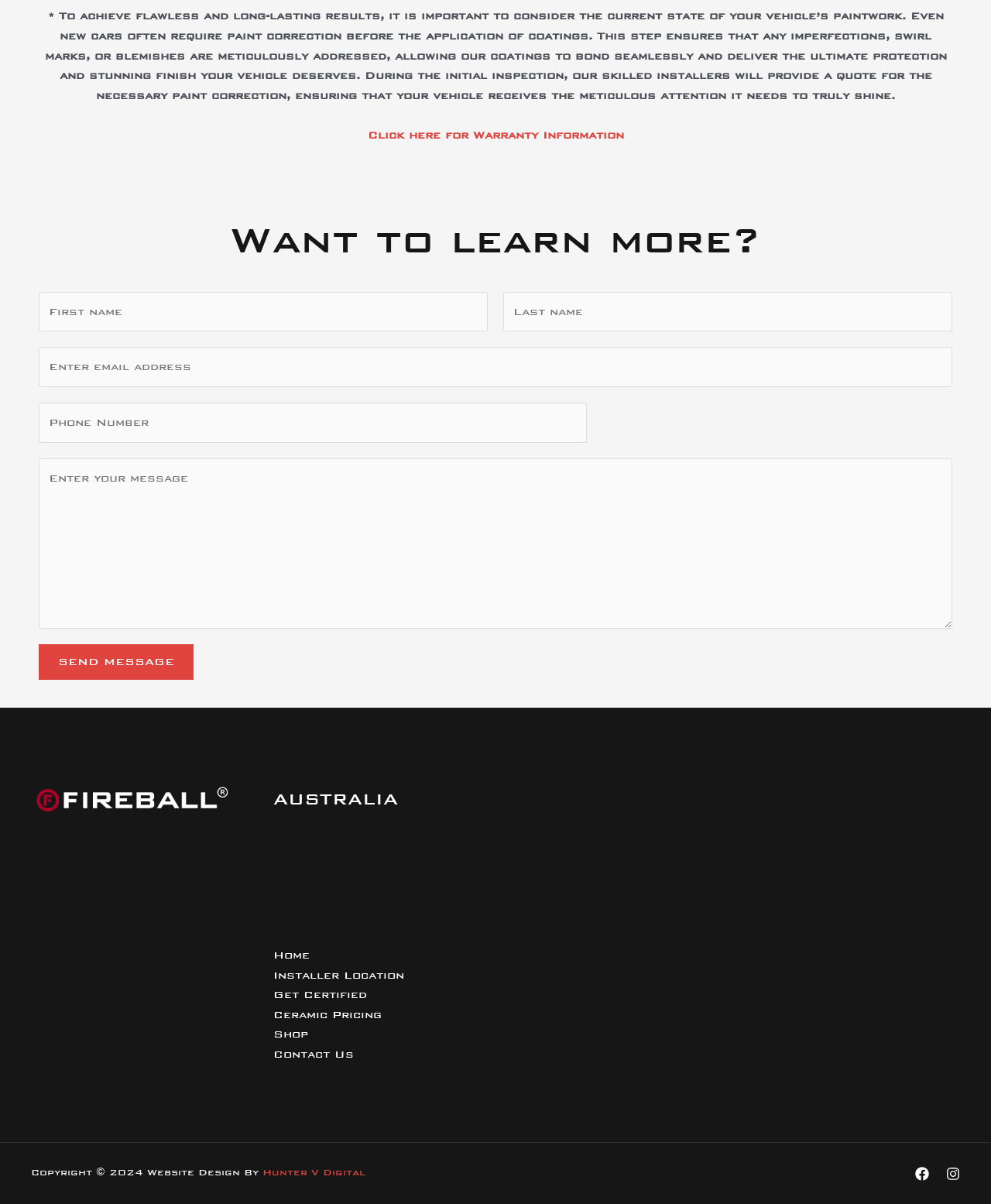Please provide a one-word or phrase answer to the question: 
What is the purpose of the initial inspection?

Provide a quote